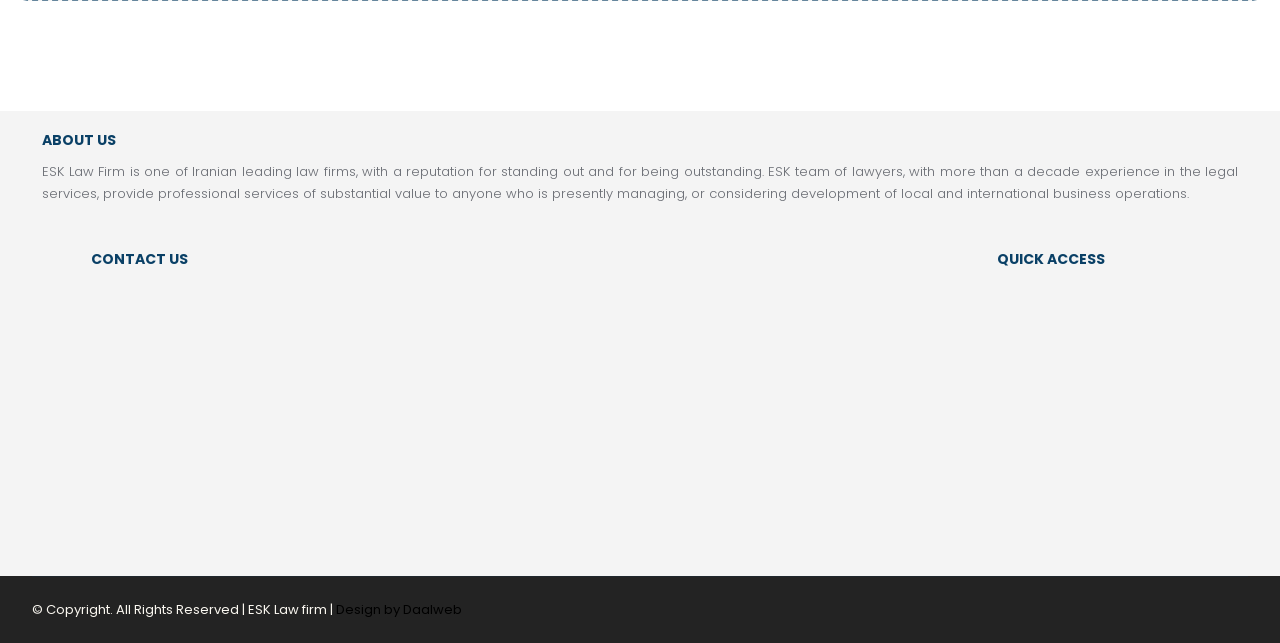Identify the bounding box coordinates of the section that should be clicked to achieve the task described: "Click on QUICK ACCESS".

[0.779, 0.389, 0.904, 0.419]